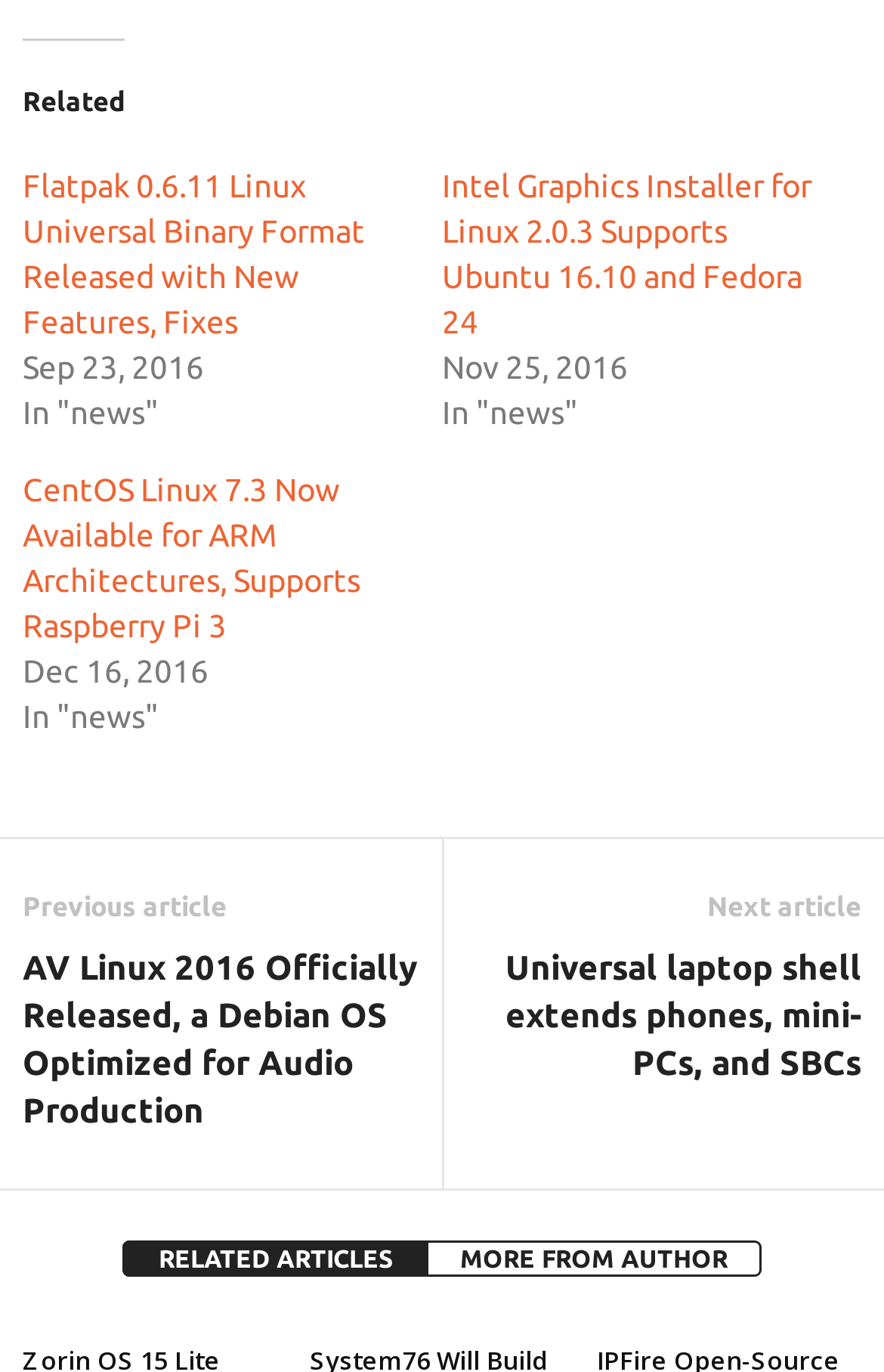Determine the bounding box coordinates of the region to click in order to accomplish the following instruction: "Go to next article". Provide the coordinates as four float numbers between 0 and 1, specifically [left, top, right, bottom].

[0.8, 0.65, 0.974, 0.672]